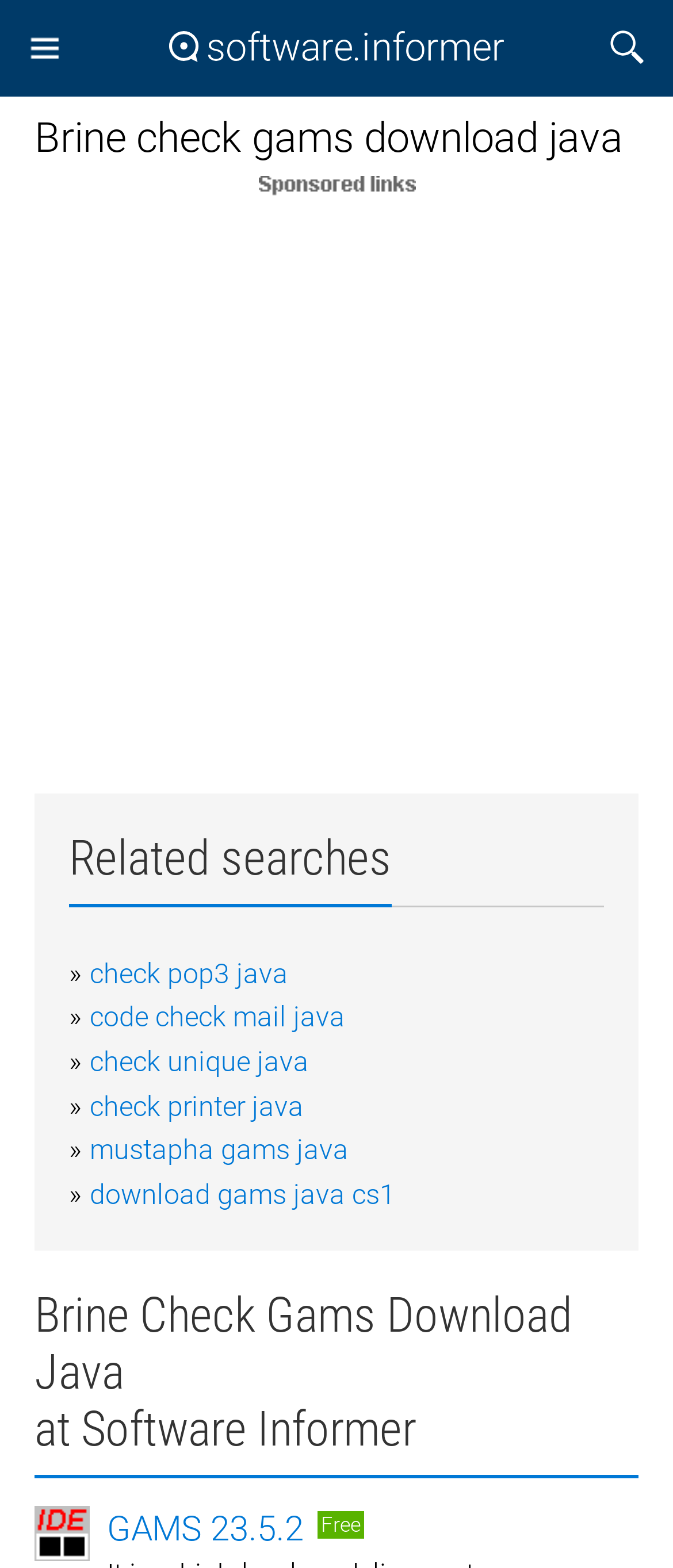Please examine the image and provide a detailed answer to the question: What is the version of GAMS available for download?

I can see the link 'GAMS 23.5.2' on the webpage, which indicates that the version of GAMS available for download is 23.5.2.